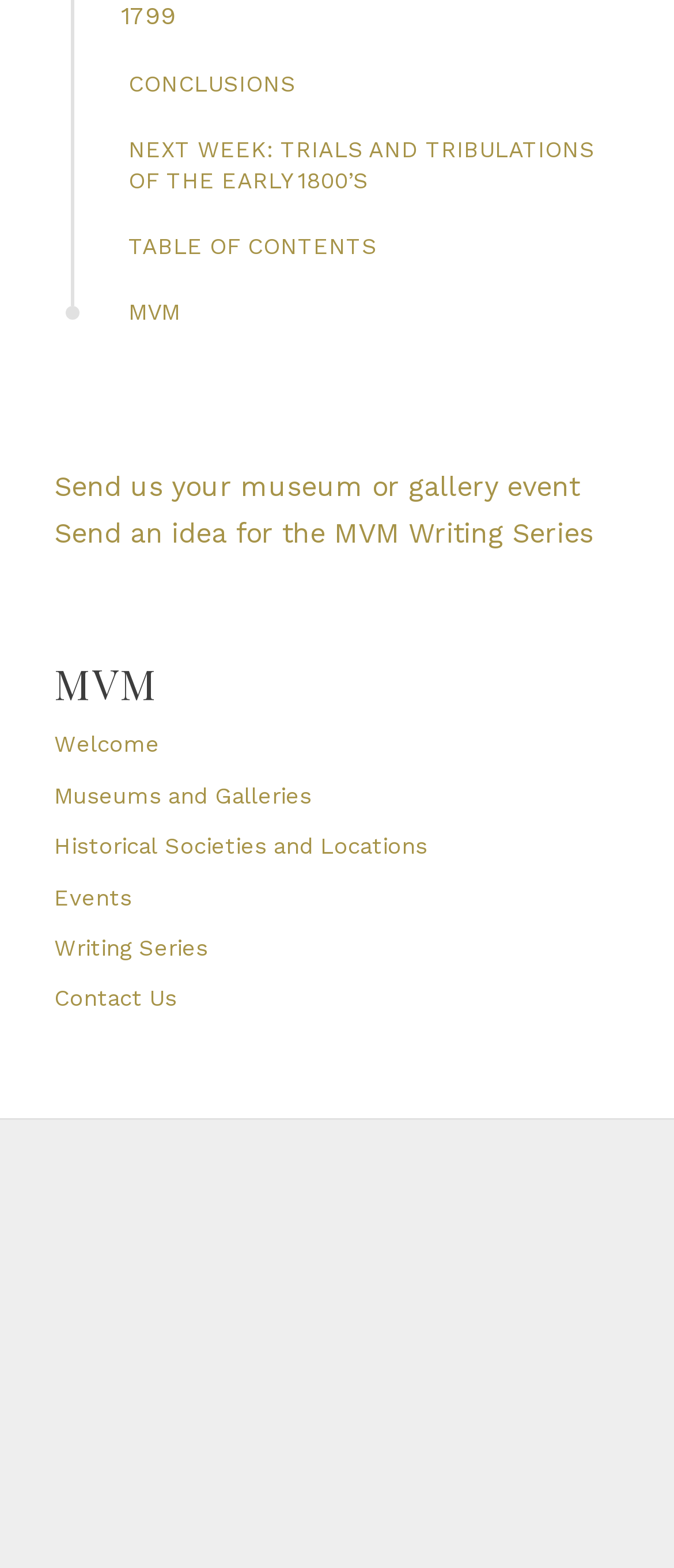Please provide the bounding box coordinate of the region that matches the element description: This Day in History 4. Coordinates should be in the format (top-left x, top-left y, bottom-right x, bottom-right y) and all values should be between 0 and 1.

[0.156, 0.782, 0.526, 0.811]